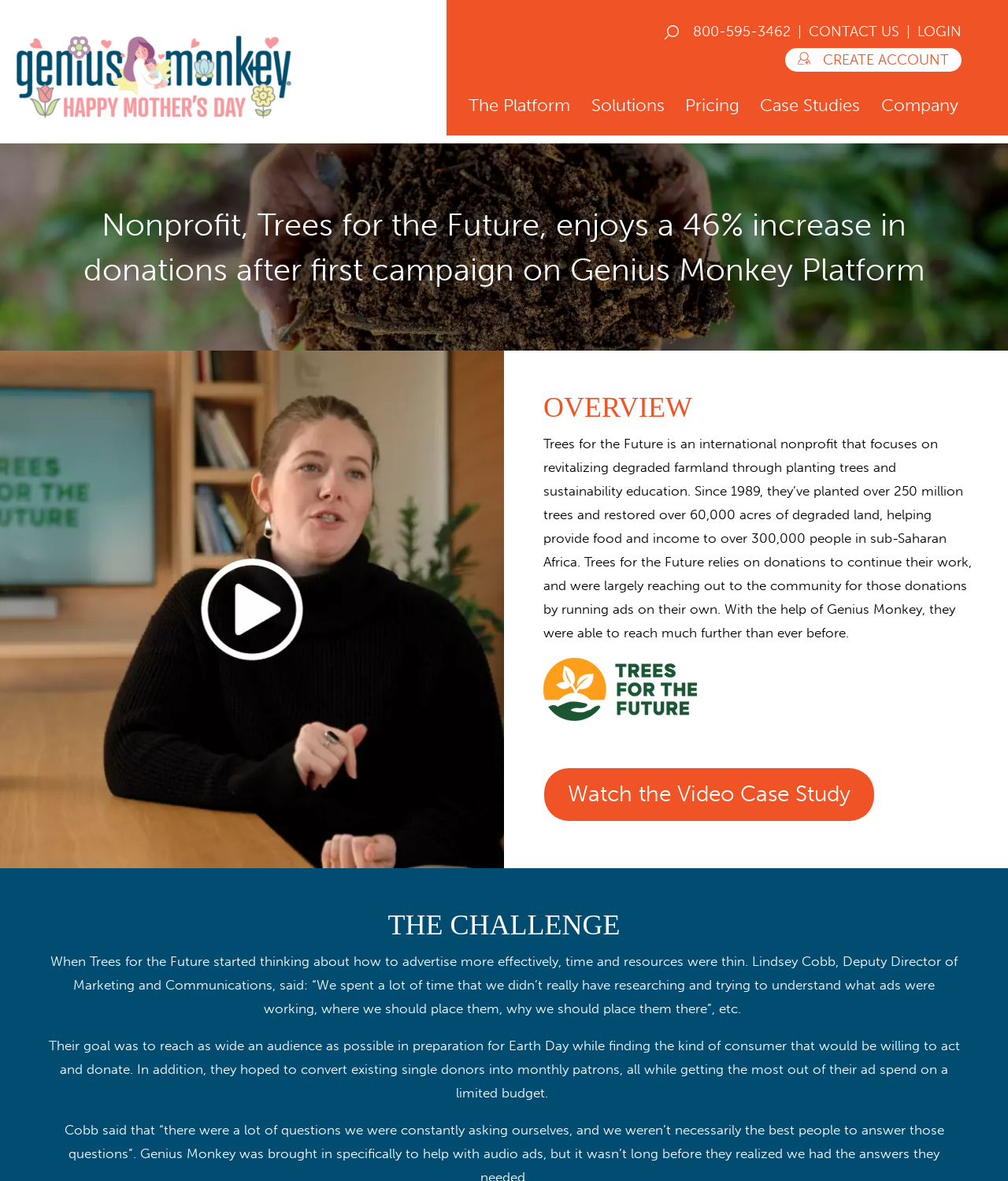What is the name of the nonprofit organization?
Answer briefly with a single word or phrase based on the image.

Trees for the Future